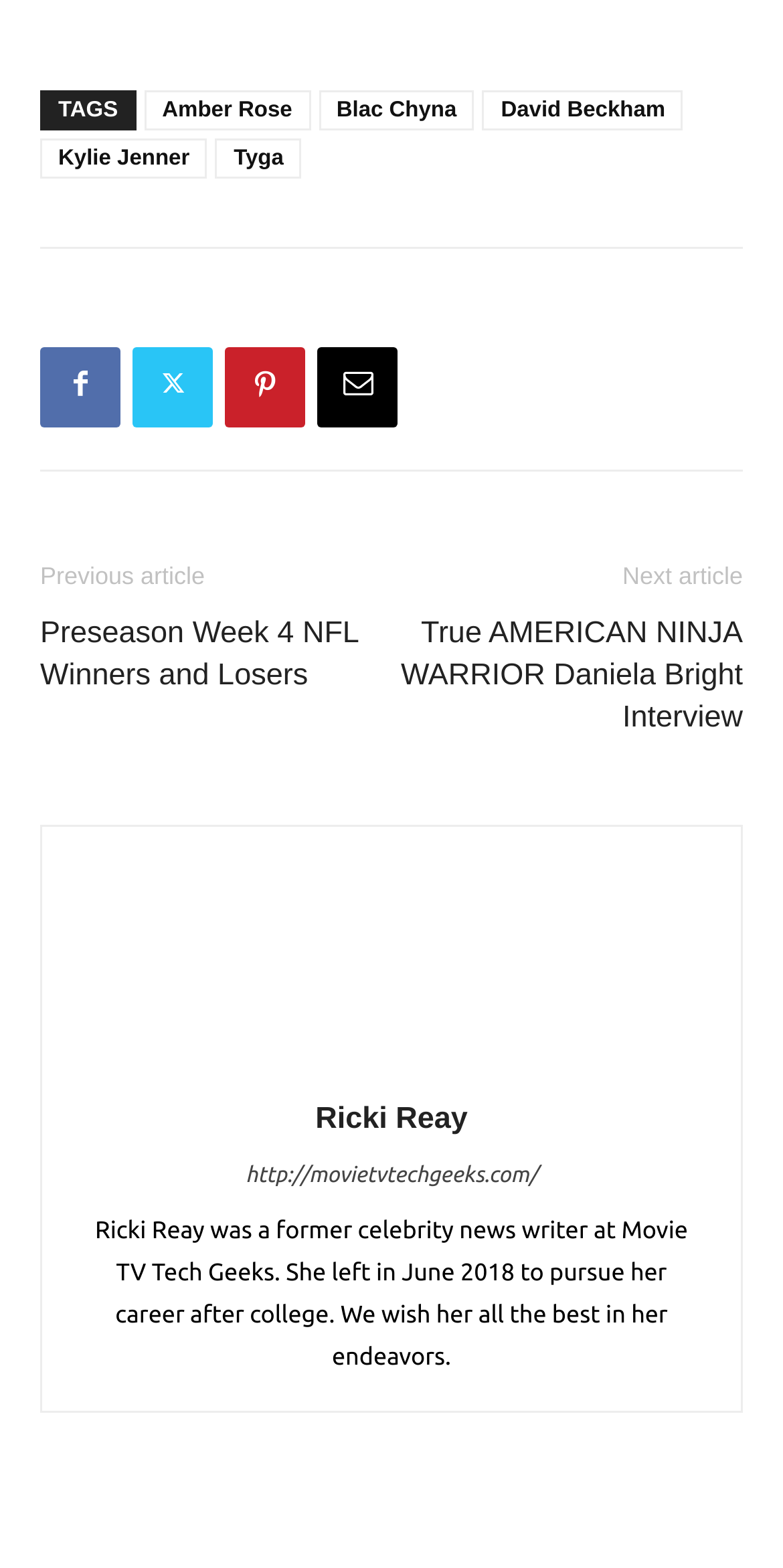What is the name of the website that Ricki Reay used to work for? From the image, respond with a single word or brief phrase.

Movie TV Tech Geeks